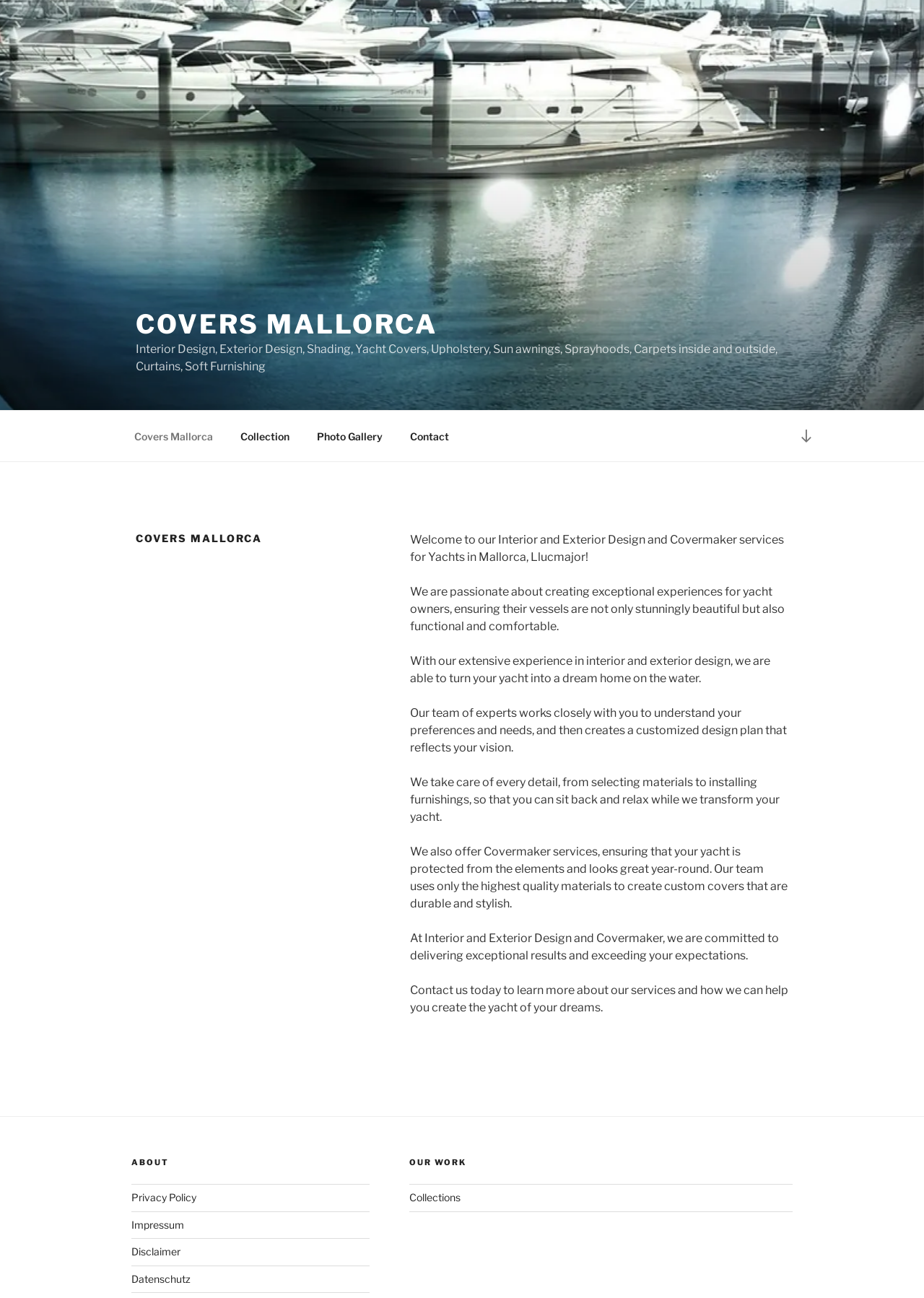Identify the bounding box coordinates for the UI element described as follows: Scroll down to content. Use the format (top-left x, top-left y, bottom-right x, bottom-right y) and ensure all values are floating point numbers between 0 and 1.

[0.855, 0.322, 0.891, 0.349]